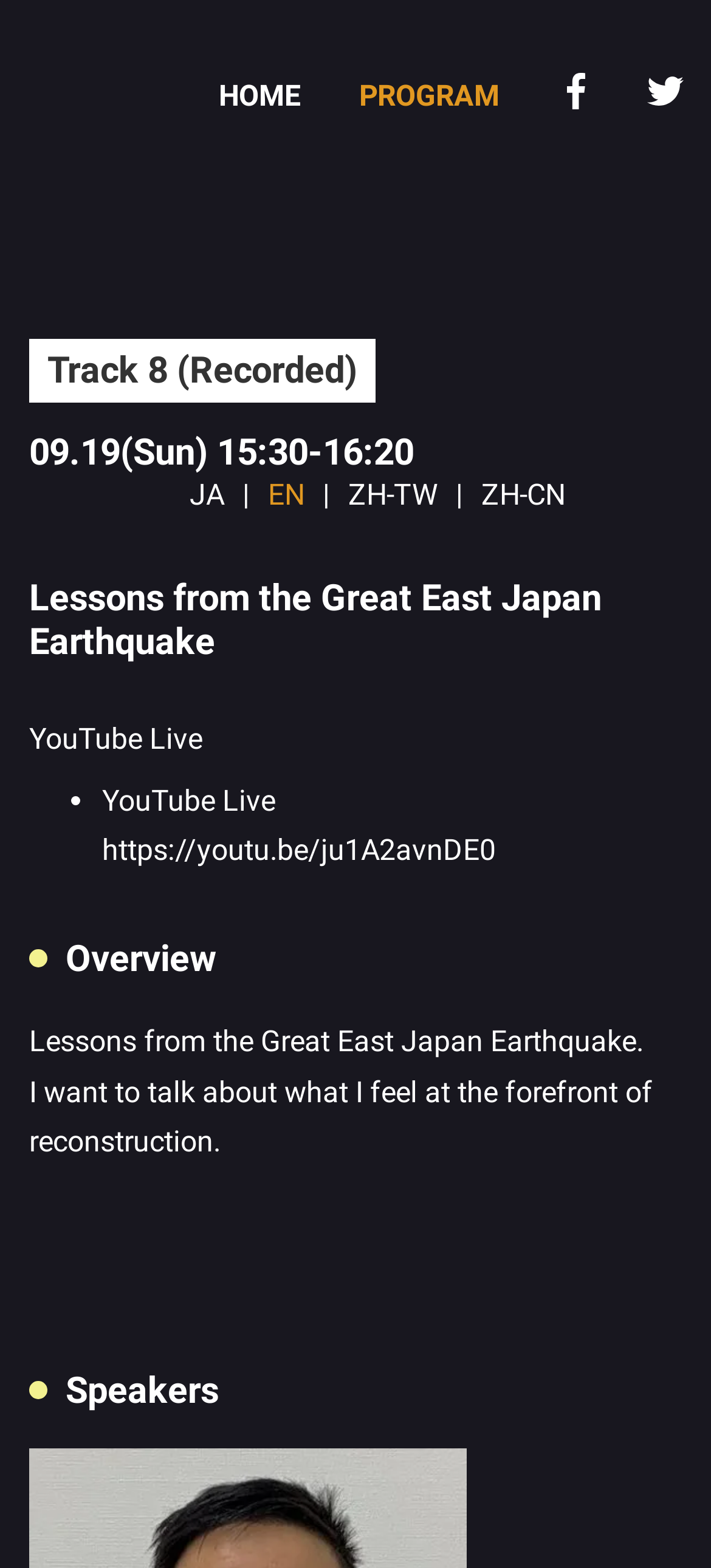Please give a concise answer to this question using a single word or phrase: 
What is the language of the YouTube Live link?

EN